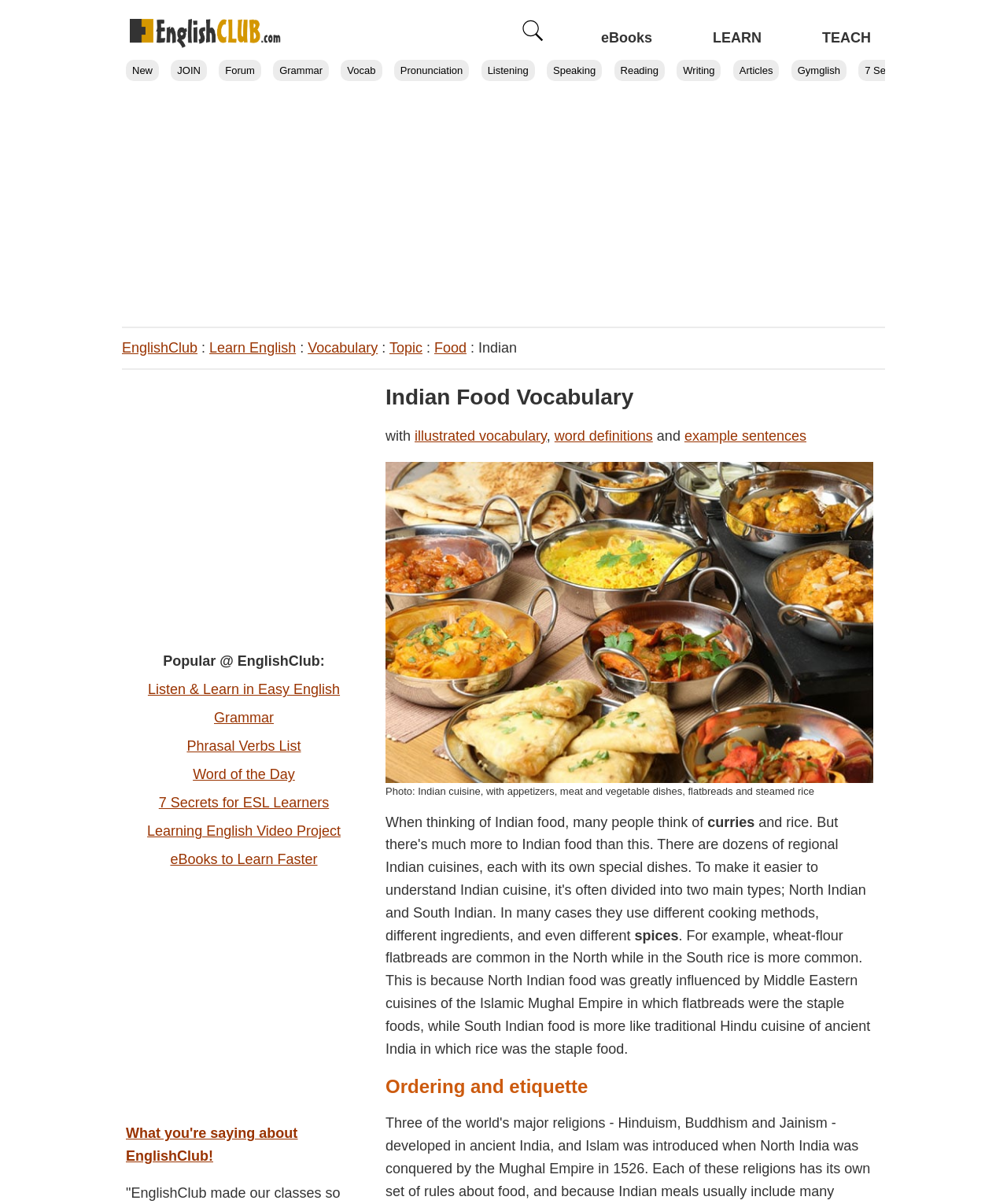Indicate the bounding box coordinates of the clickable region to achieve the following instruction: "Search EnglishClub."

[0.517, 0.025, 0.597, 0.038]